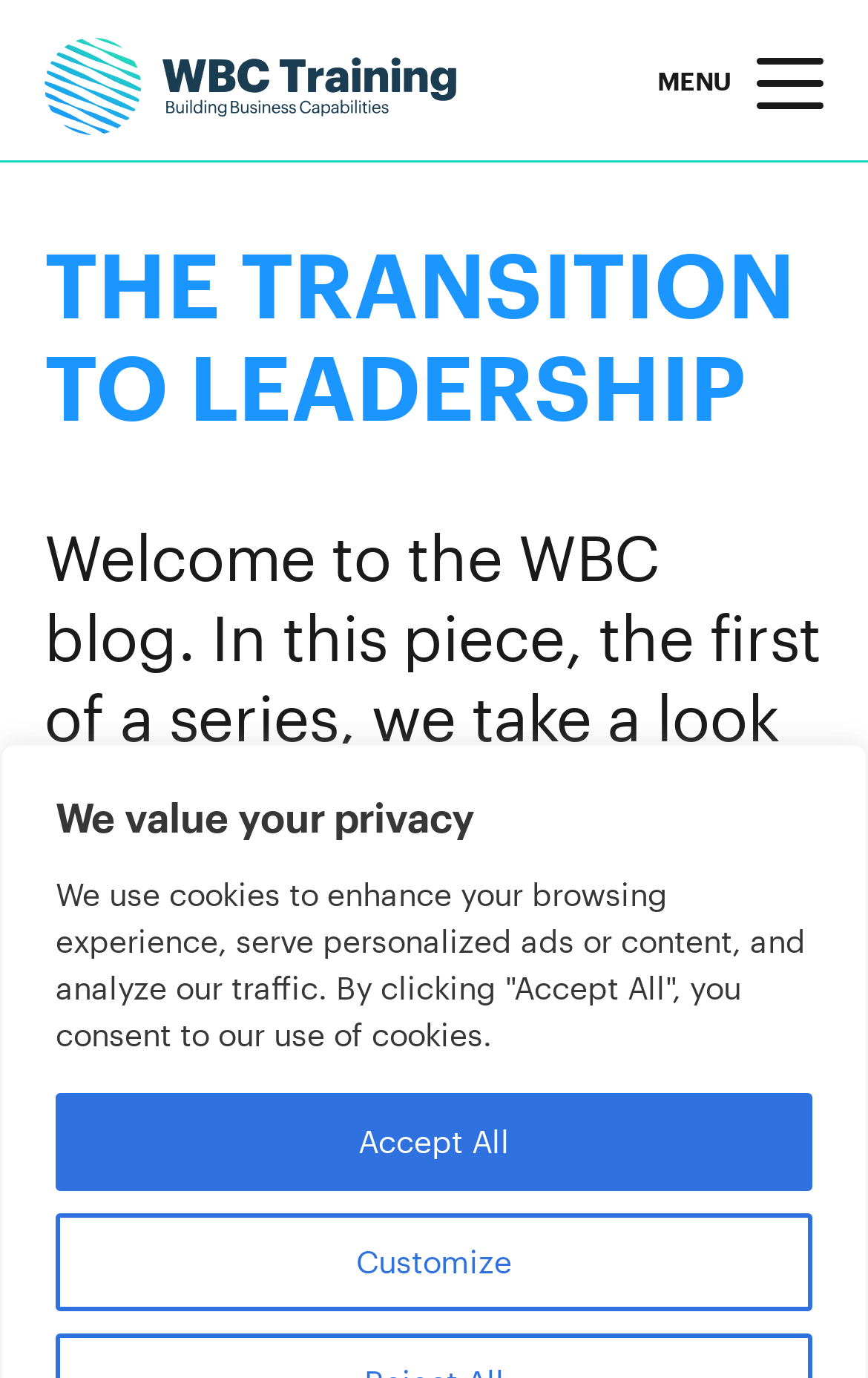What is the purpose of the button with the text 'Customize'?
Please provide a single word or phrase as your answer based on the image.

Cookie settings